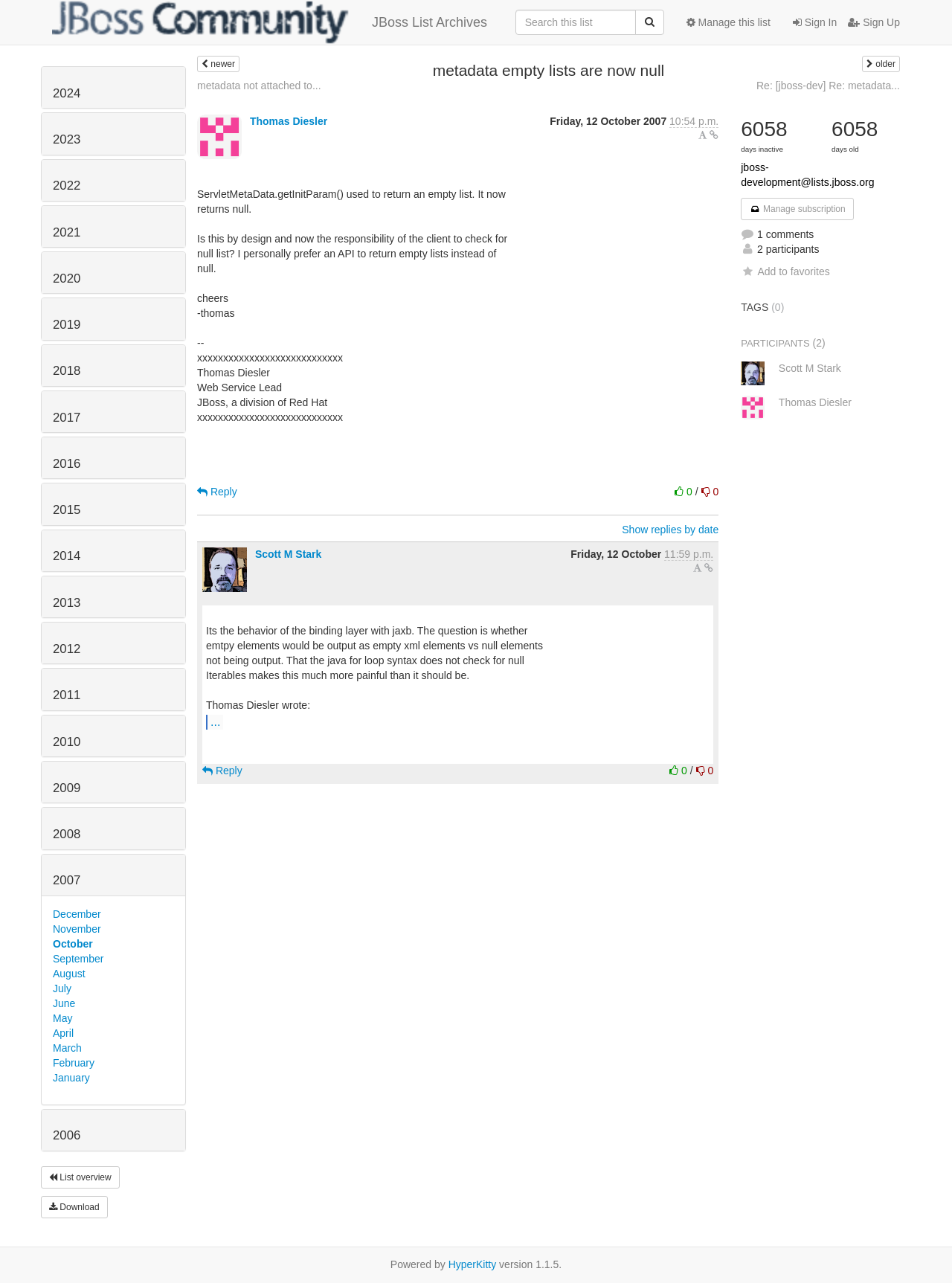Provide the bounding box coordinates of the HTML element this sentence describes: "JBoss List Archives".

[0.043, 0.003, 0.523, 0.032]